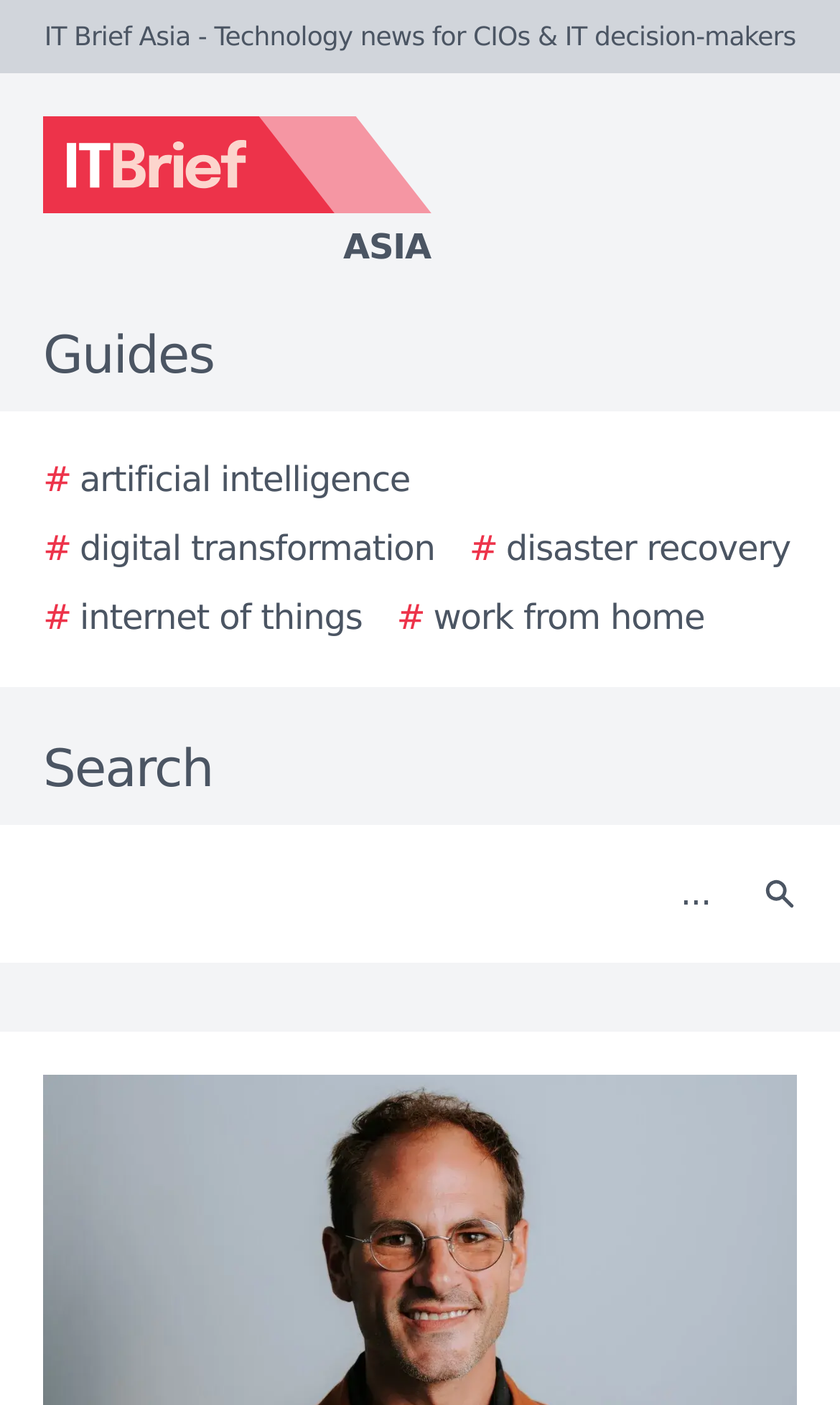Pinpoint the bounding box coordinates of the area that should be clicked to complete the following instruction: "Click on the IT Brief Asia logo". The coordinates must be given as four float numbers between 0 and 1, i.e., [left, top, right, bottom].

[0.0, 0.083, 0.923, 0.195]